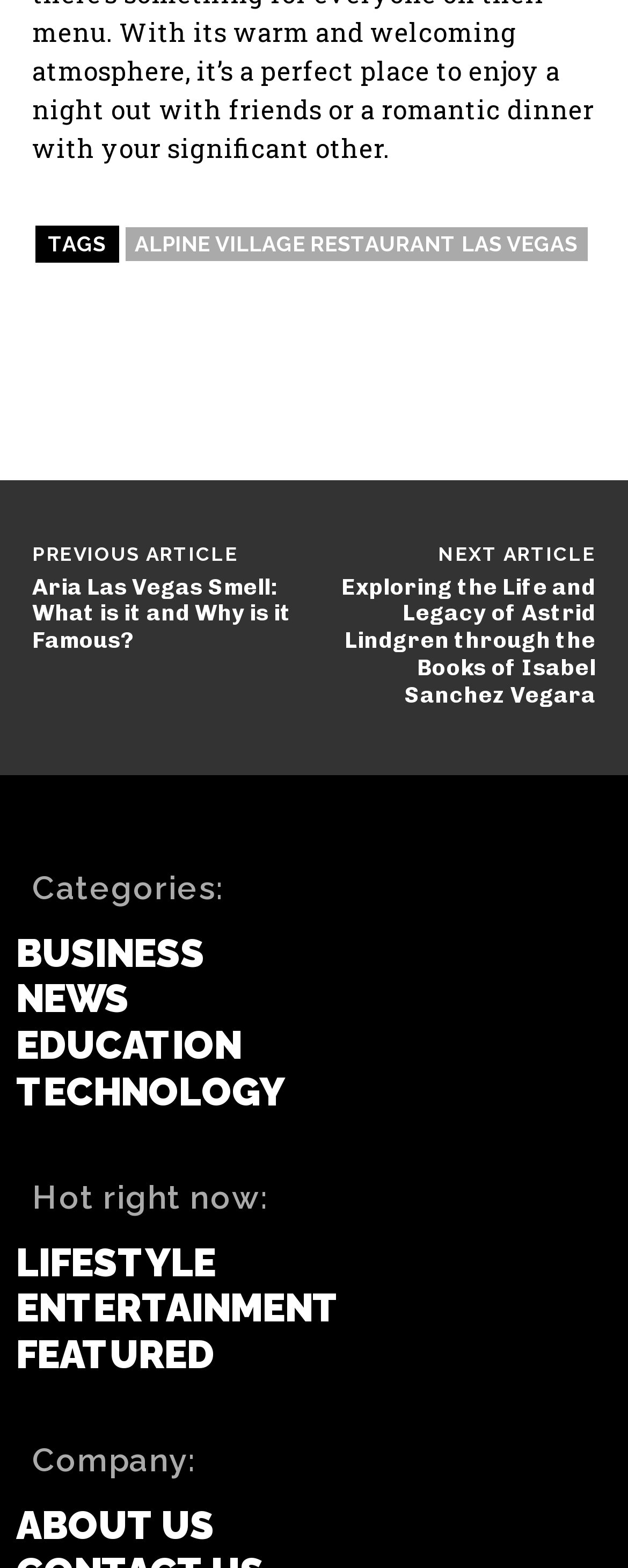Locate the bounding box coordinates of the area you need to click to fulfill this instruction: 'view the article about Aria Las Vegas Smell'. The coordinates must be in the form of four float numbers ranging from 0 to 1: [left, top, right, bottom].

[0.051, 0.365, 0.464, 0.417]